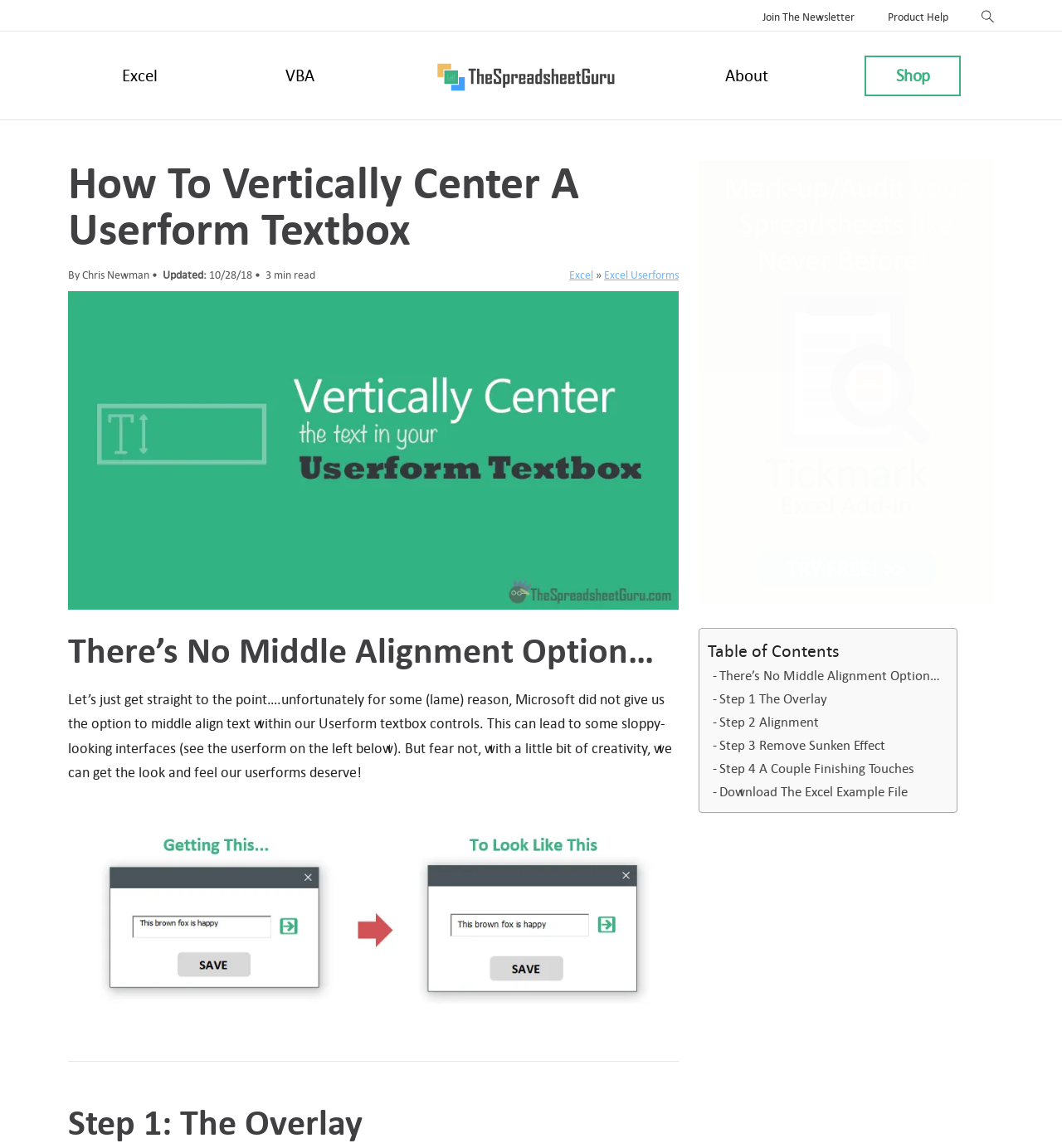What is the topic of the webpage?
Please use the image to provide an in-depth answer to the question.

Based on the webpage content, it appears that the topic is about vertically centering text in Excel userform, as indicated by the heading 'How To Vertically Center A Userform Textbox' and the subsequent text and images.